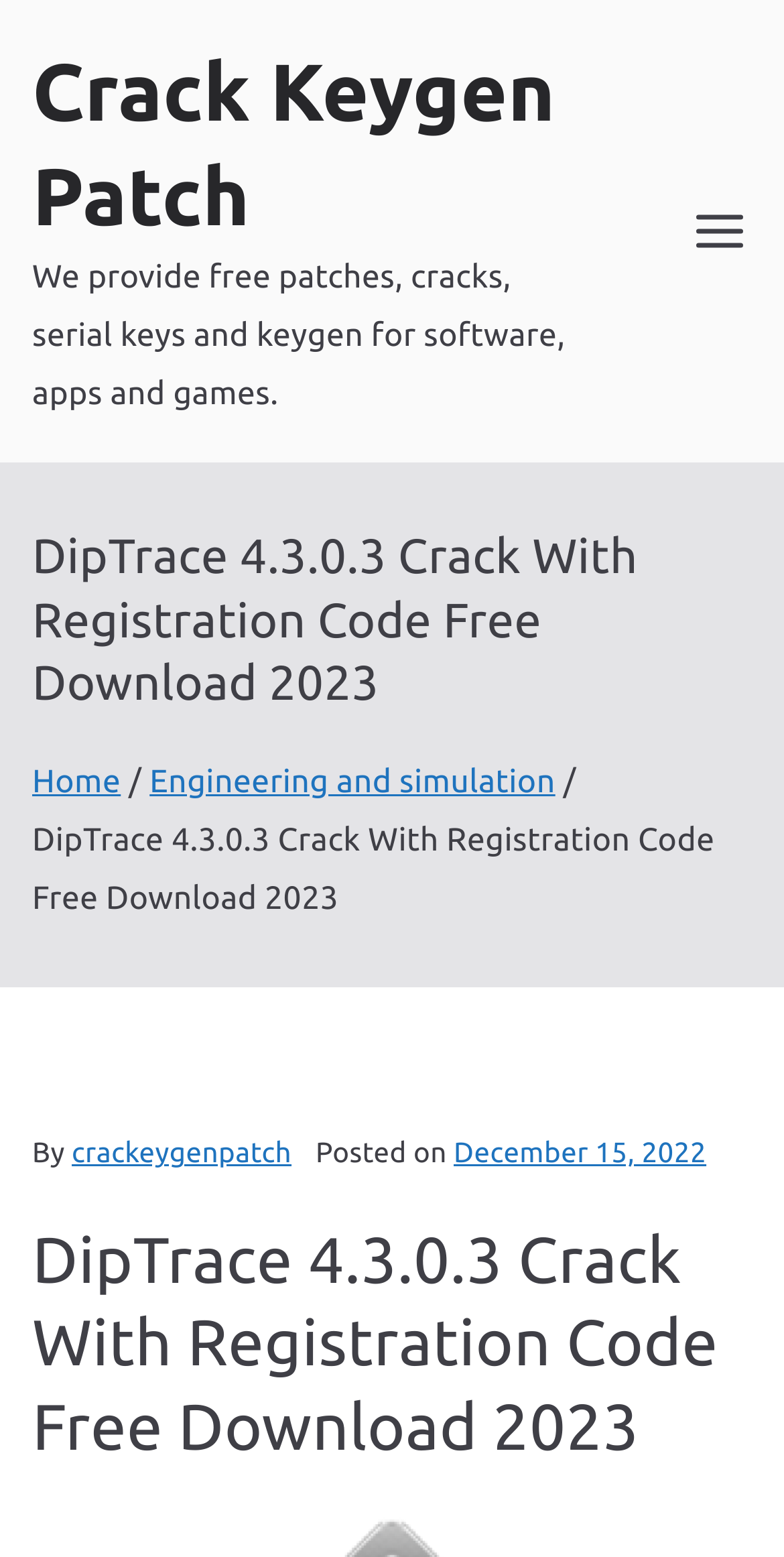Based on the element description: "Home", identify the bounding box coordinates for this UI element. The coordinates must be four float numbers between 0 and 1, listed as [left, top, right, bottom].

[0.041, 0.491, 0.154, 0.514]